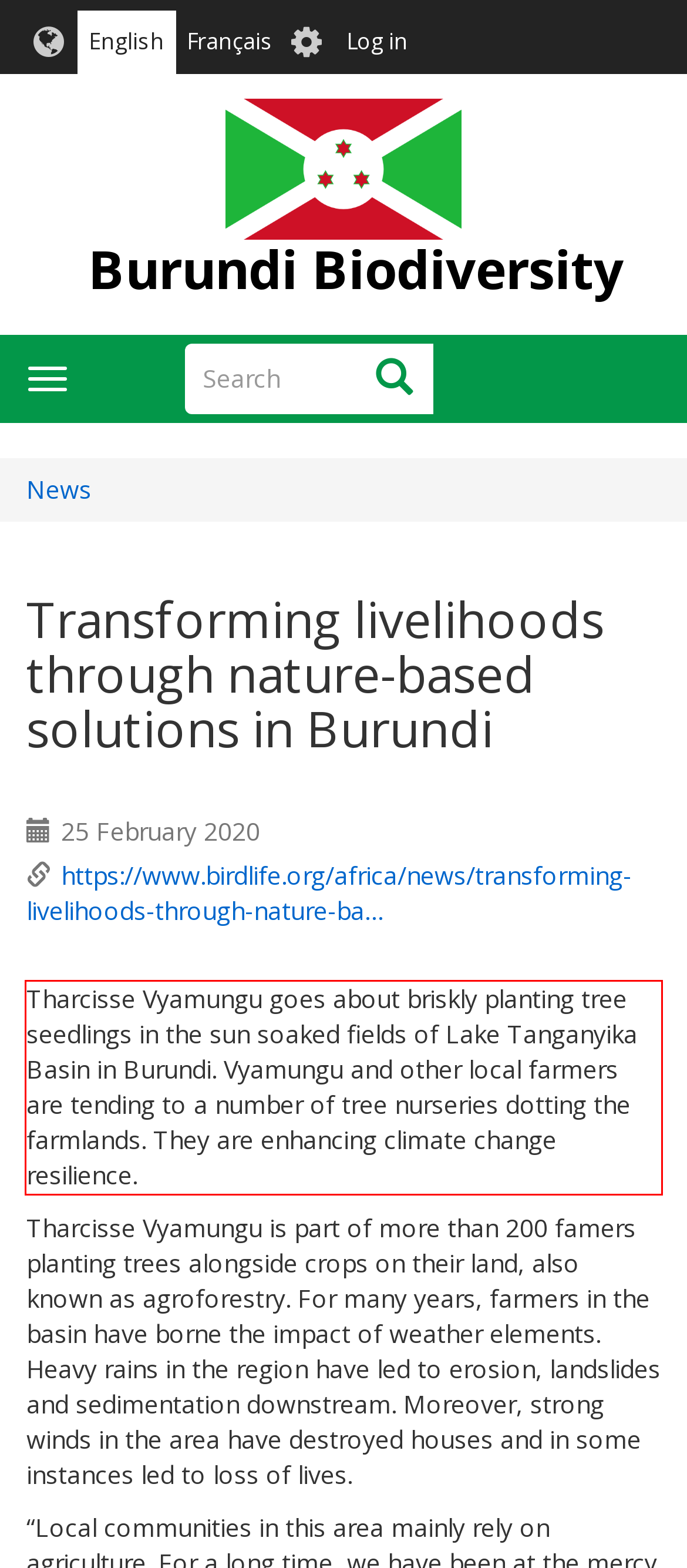Please use OCR to extract the text content from the red bounding box in the provided webpage screenshot.

Tharcisse Vyamungu goes about briskly planting tree seedlings in the sun soaked fields of Lake Tanganyika Basin in Burundi. Vyamungu and other local farmers are tending to a number of tree nurseries dotting the farmlands. They are enhancing climate change resilience.